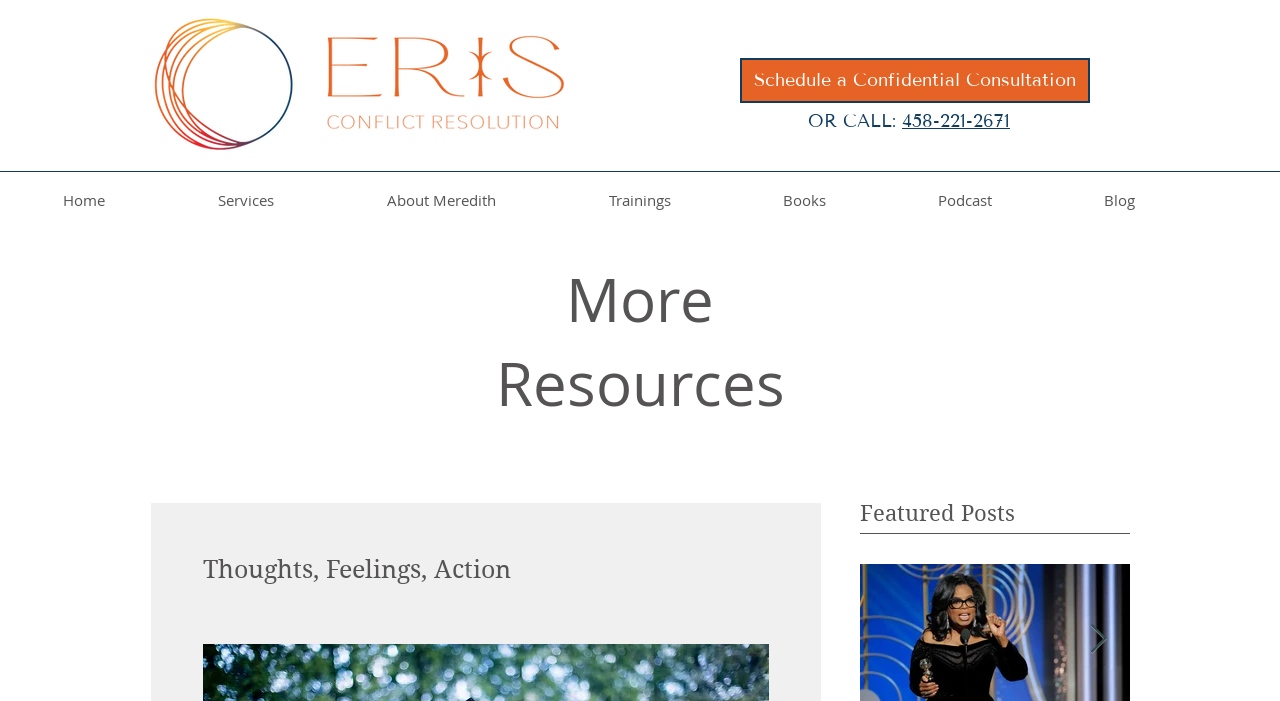Kindly determine the bounding box coordinates for the clickable area to achieve the given instruction: "Go to the next item".

[0.851, 0.89, 0.865, 0.934]